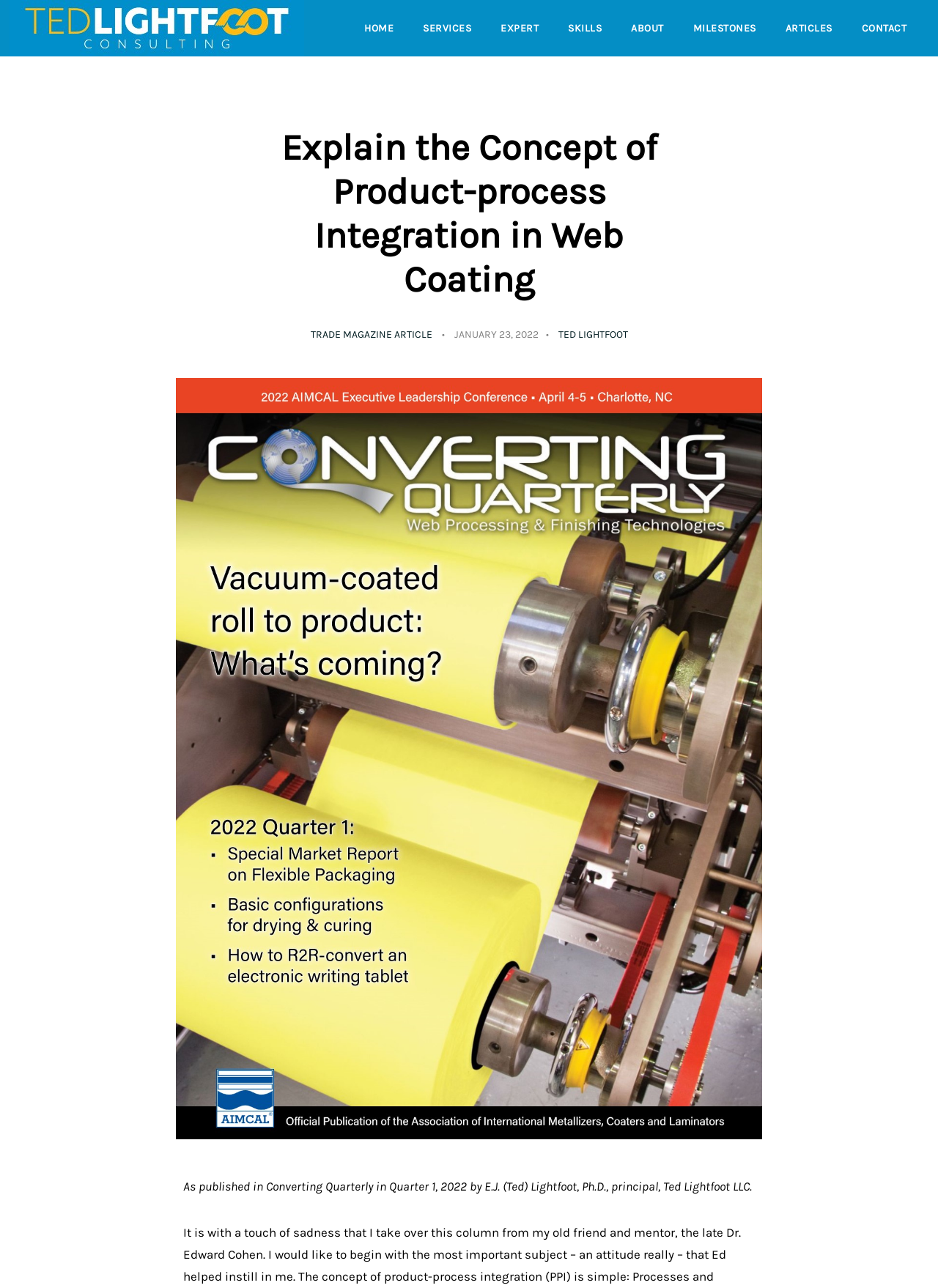What is the date of the article?
Could you answer the question with a detailed and thorough explanation?

The date of the article can be found in the middle section of the webpage, where the static text 'JANUARY 23, 2022' is located.